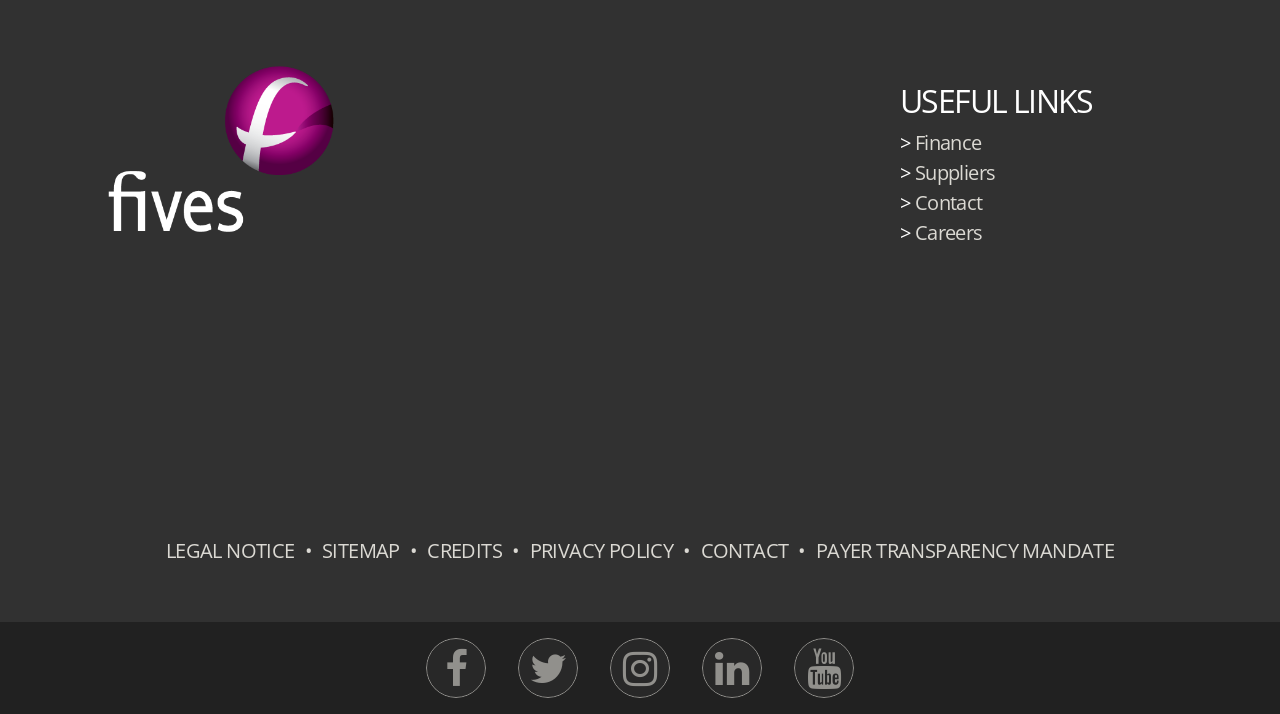Find the bounding box coordinates of the clickable area that will achieve the following instruction: "Open Facebook page".

[0.333, 0.894, 0.38, 0.978]